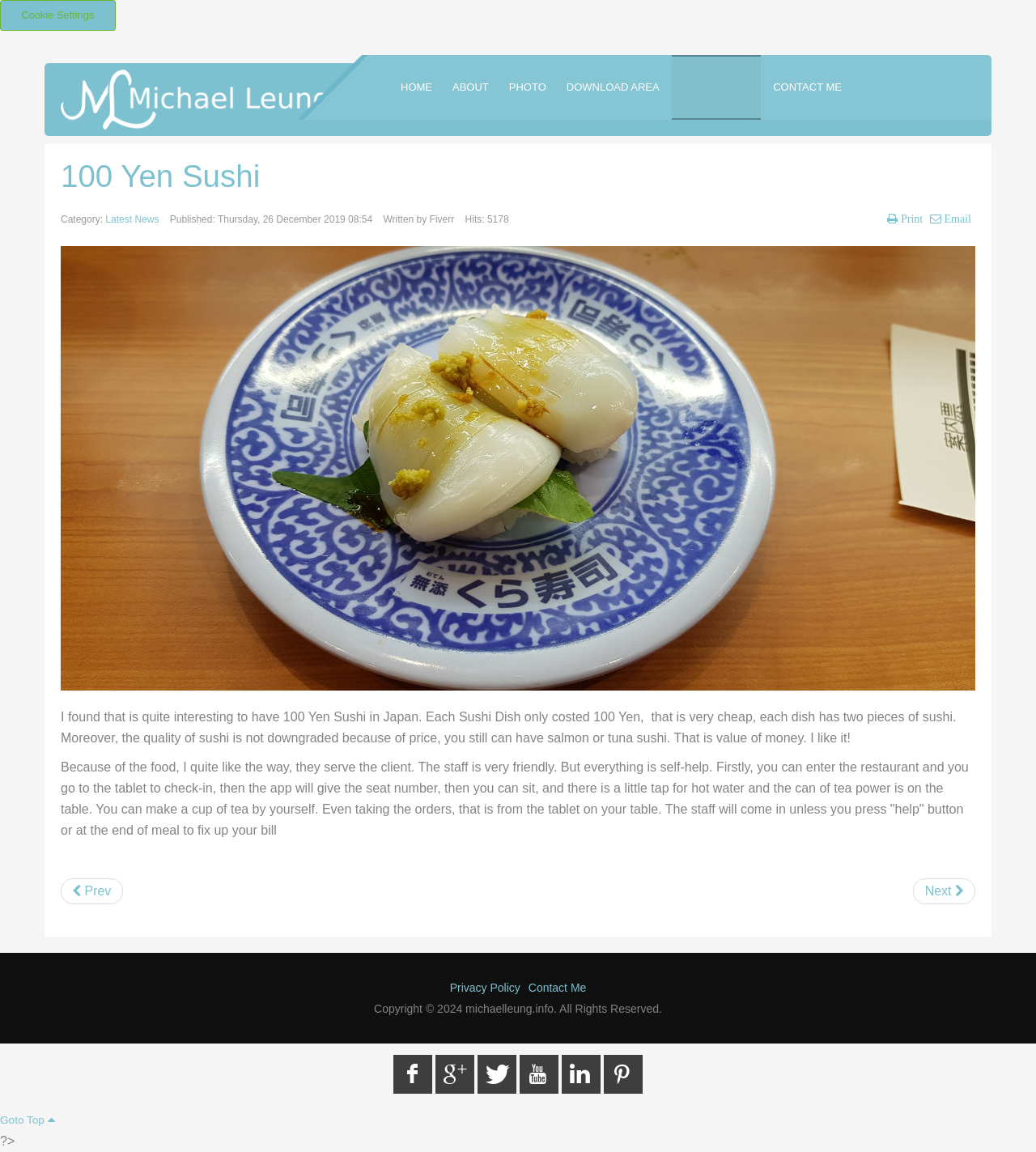Identify the bounding box coordinates of the clickable region to carry out the given instruction: "Click the HOME link".

[0.379, 0.048, 0.425, 0.104]